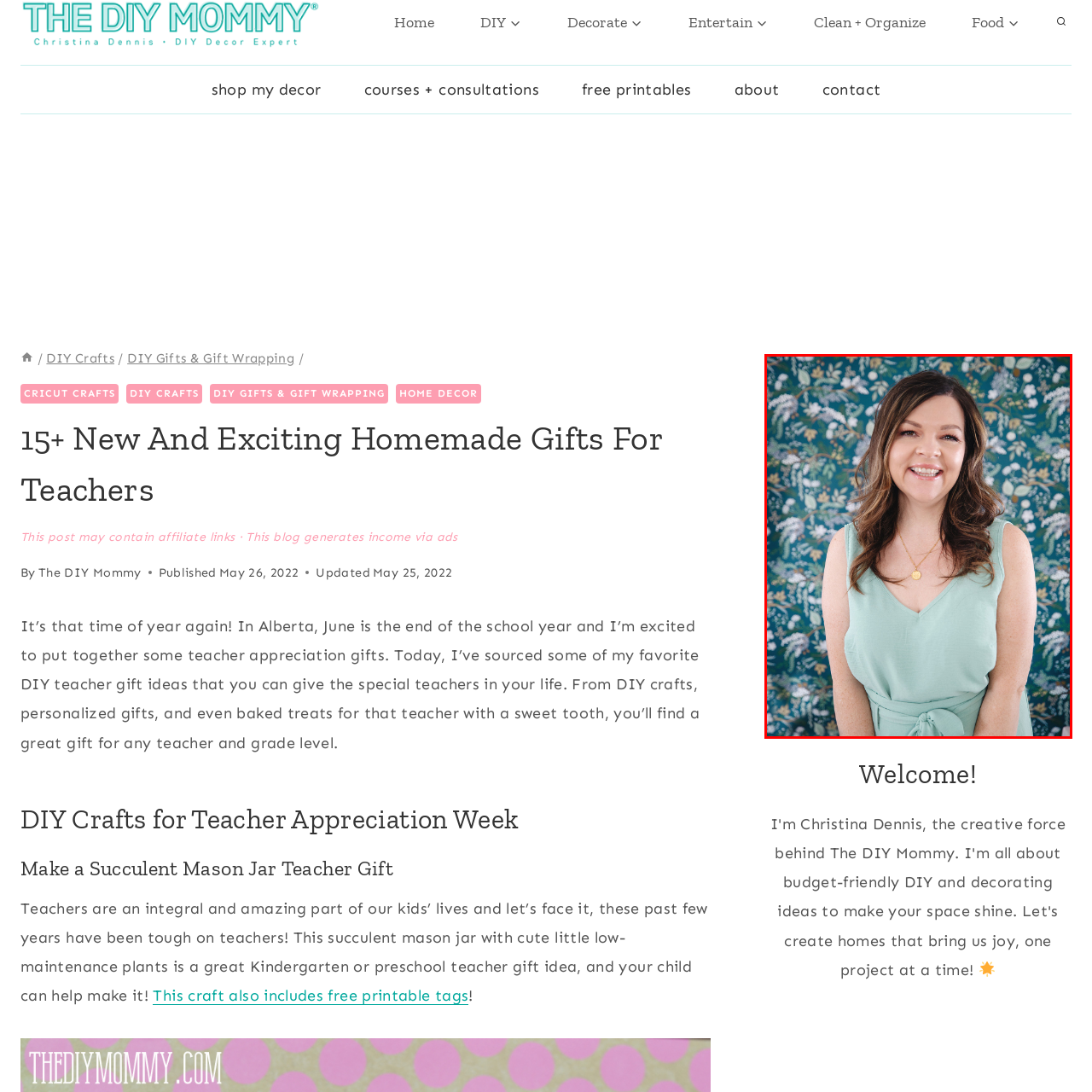Provide an in-depth description of the scene highlighted by the red boundary in the image.

The image features Christina Dennis, known as "The DIY Mommy," posing in front of a vibrant floral backdrop. She wears a light green dress with a tied waist, complemented by a delicate gold necklace. Her warm smile radiates positivity, embodying her passion for DIY projects and creativity. This portrait reflects her approachable and friendly personality, making her a beloved figure in the crafting community. The backdrop, adorned with lush greenery and floral patterns, emphasizes a natural and inviting aesthetic, aligning with her focus on crafts that celebrate home and personal touches.